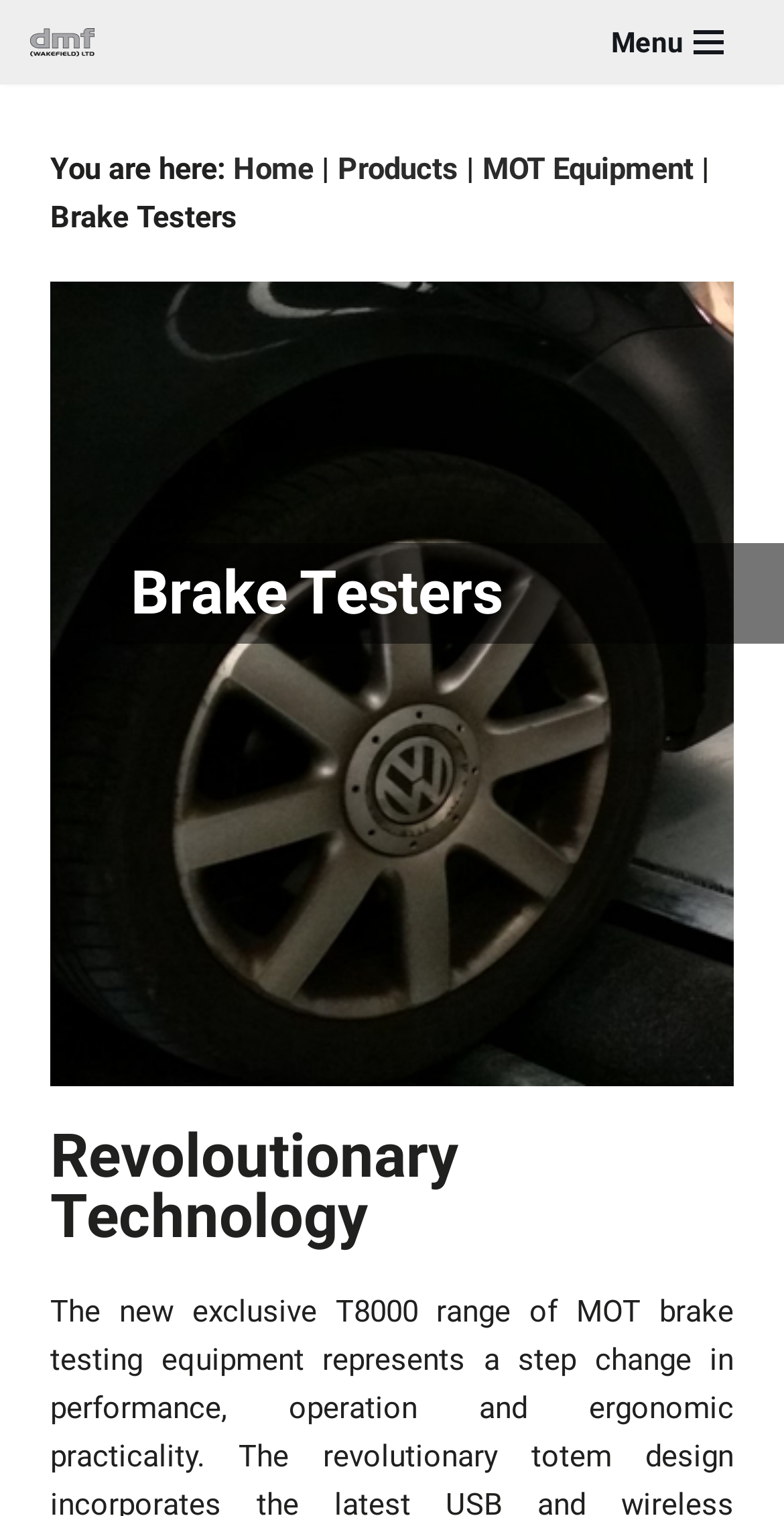Please respond to the question with a concise word or phrase:
What is the theme of the second heading?

Revoloutionary Technology